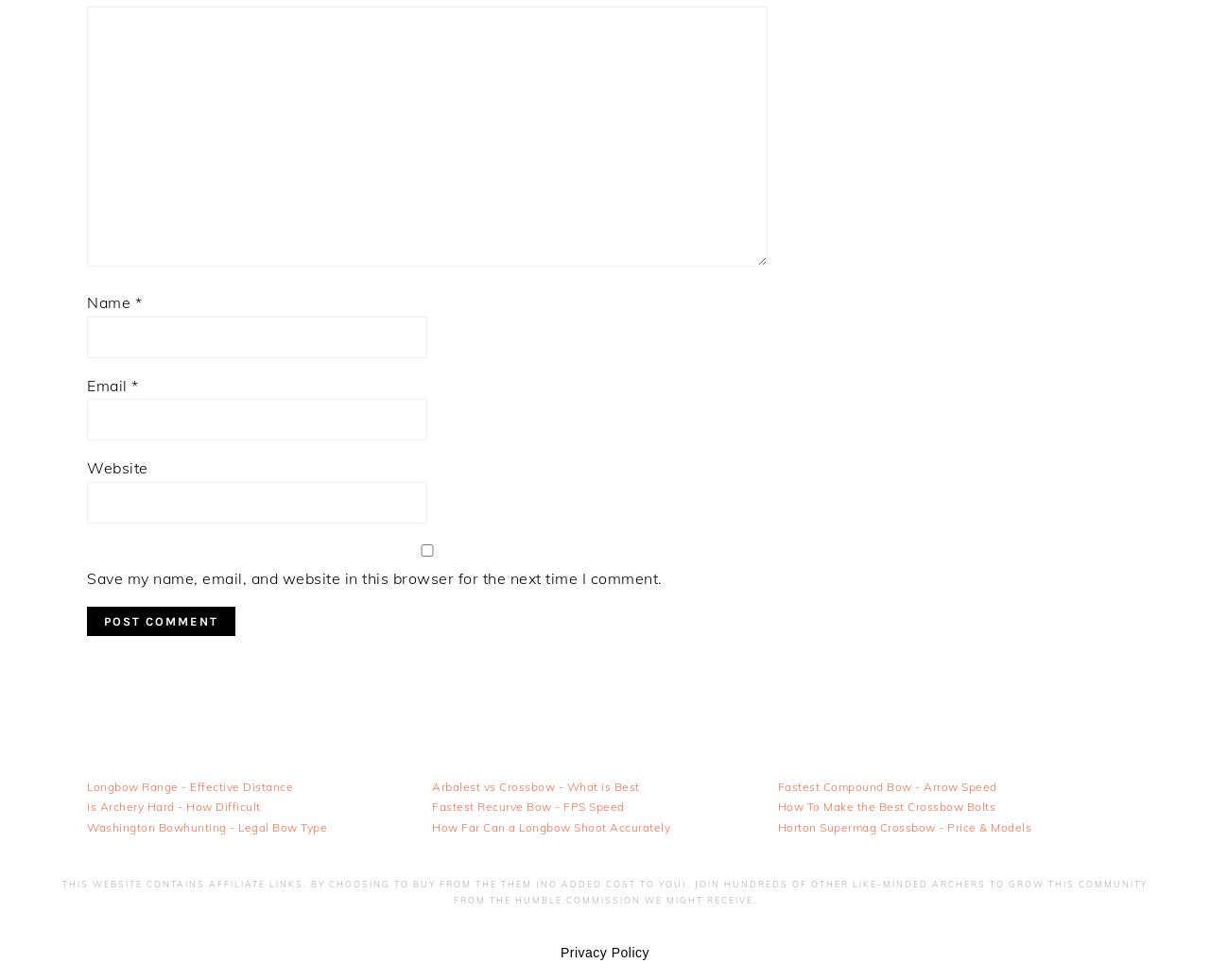Please examine the image and provide a detailed answer to the question: What is the purpose of the checkbox?

The checkbox is located below the comment form and is labeled 'Save my name, email, and website in this browser for the next time I comment.' This suggests that its purpose is to save the user's comment information for future use.